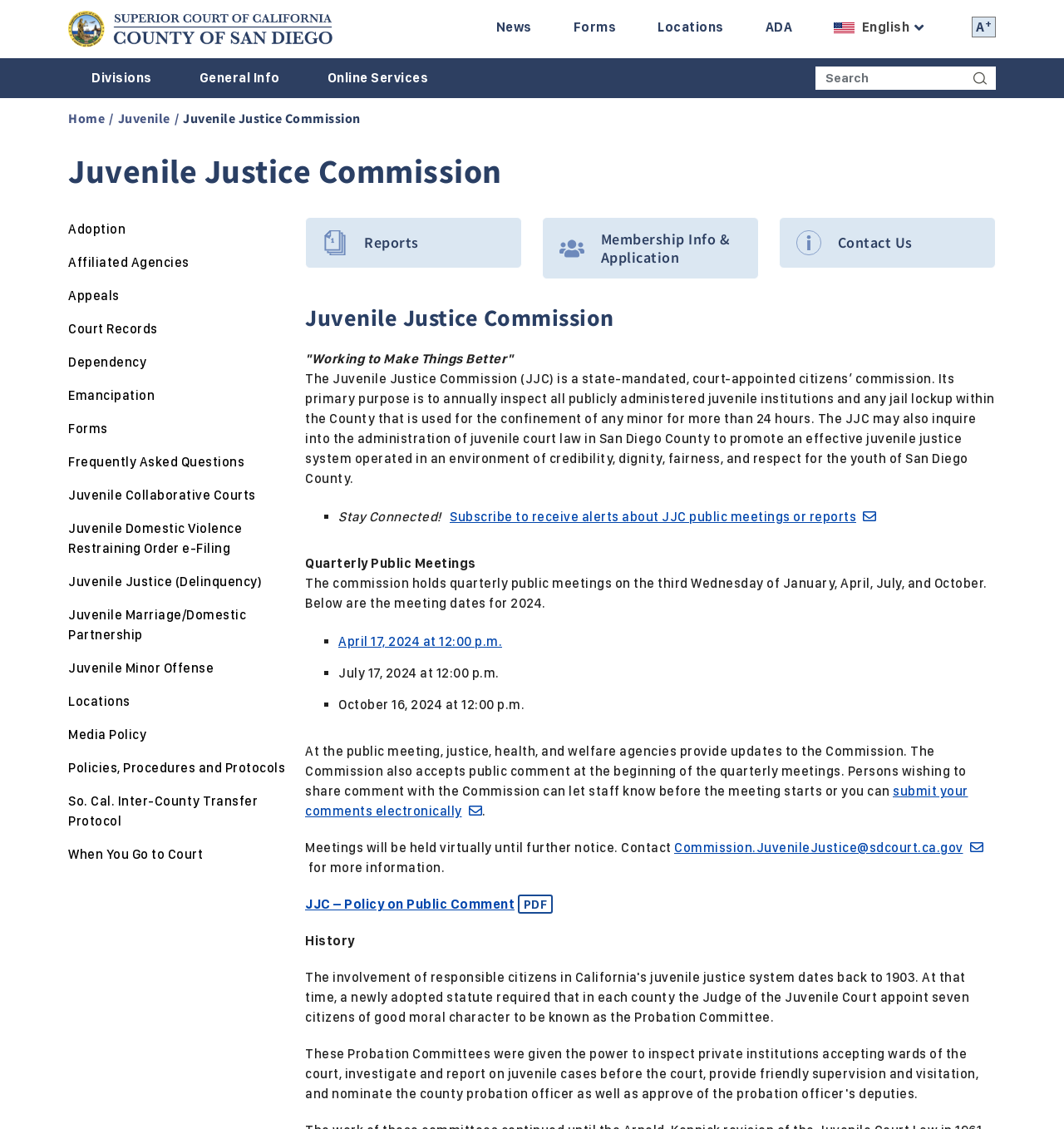Identify the main title of the webpage and generate its text content.

Juvenile Justice Commission